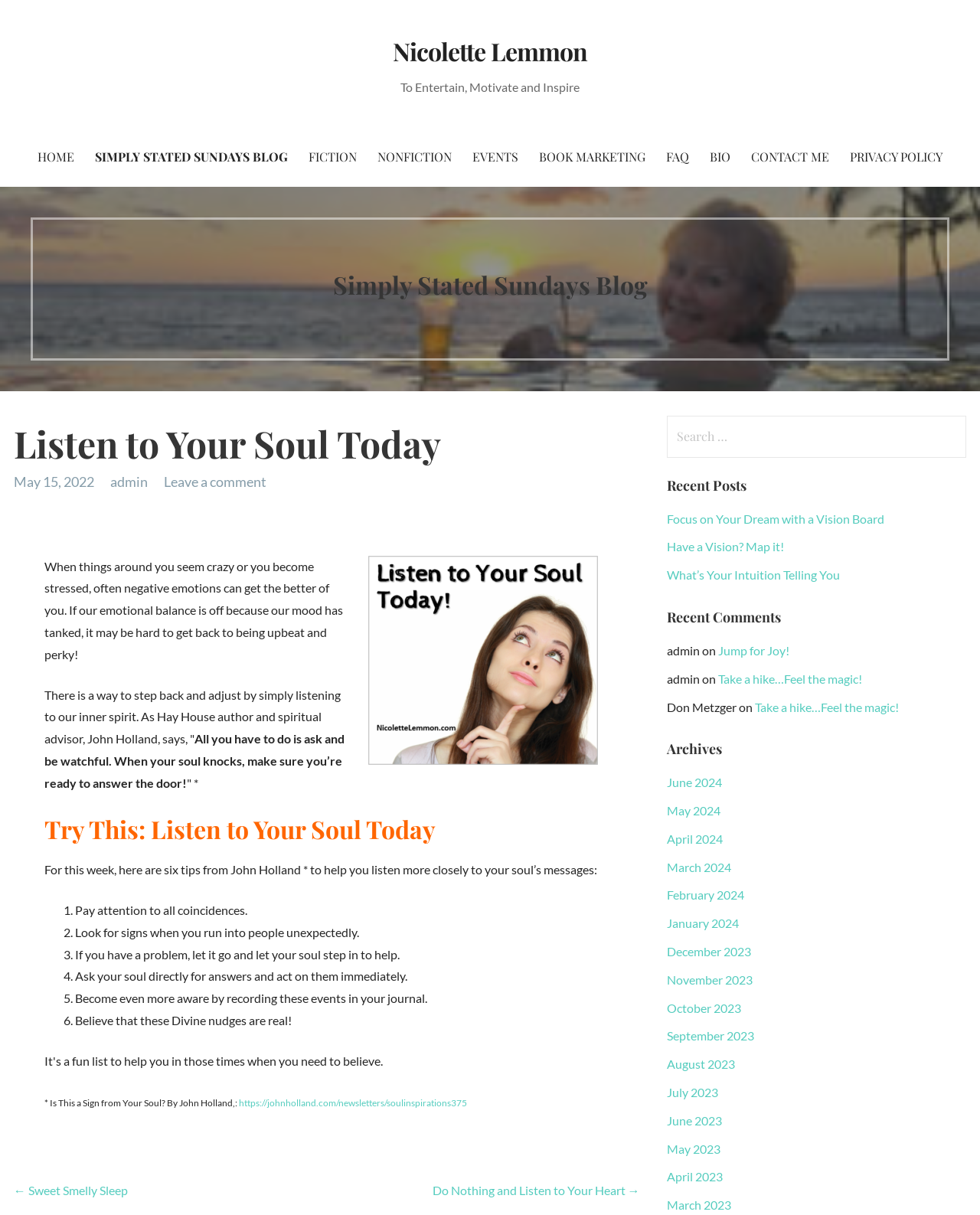Determine the bounding box coordinates of the clickable element to complete this instruction: "Search for something". Provide the coordinates in the format of four float numbers between 0 and 1, [left, top, right, bottom].

[0.681, 0.342, 0.986, 0.377]